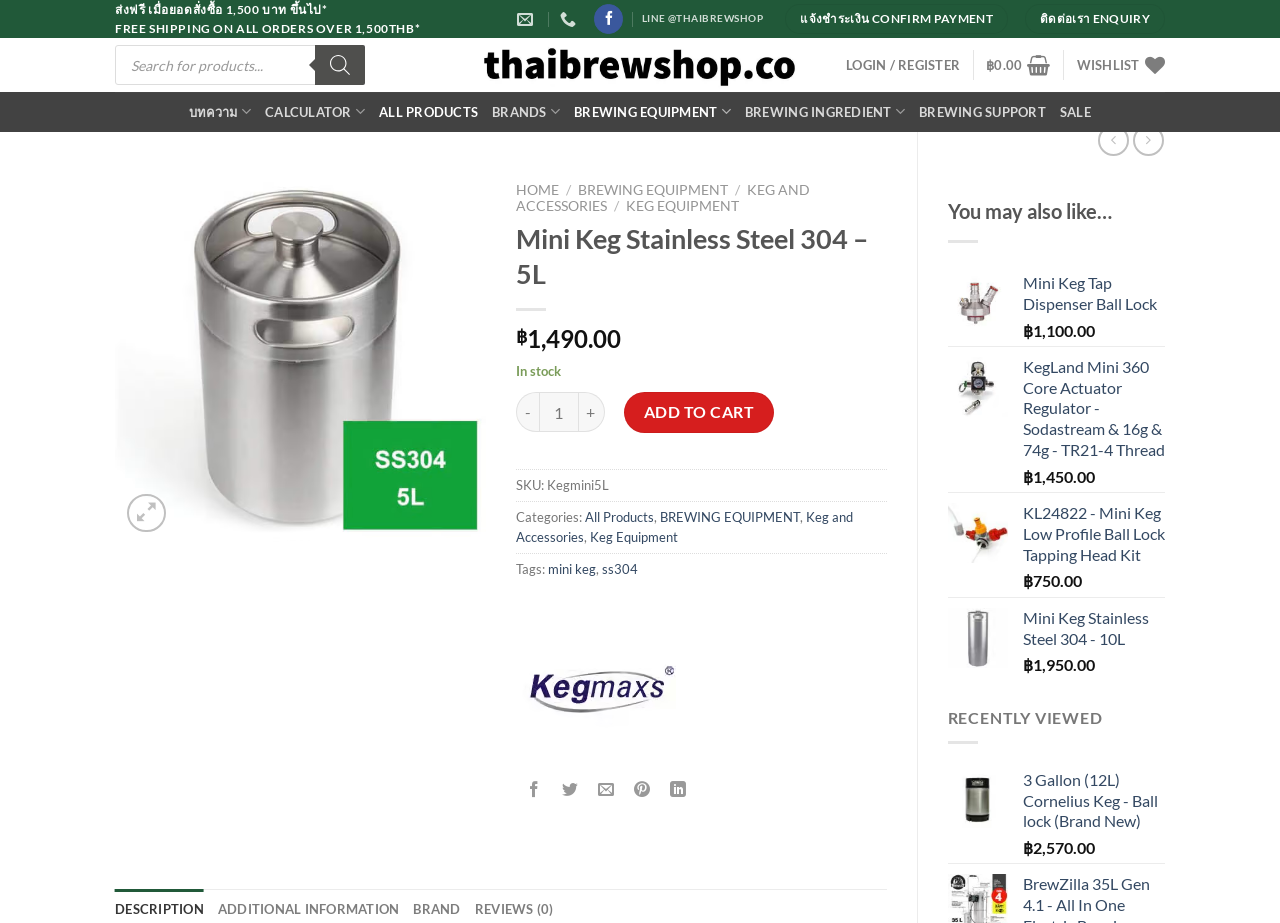Determine the bounding box coordinates for the area you should click to complete the following instruction: "View wishlist".

[0.841, 0.047, 0.91, 0.095]